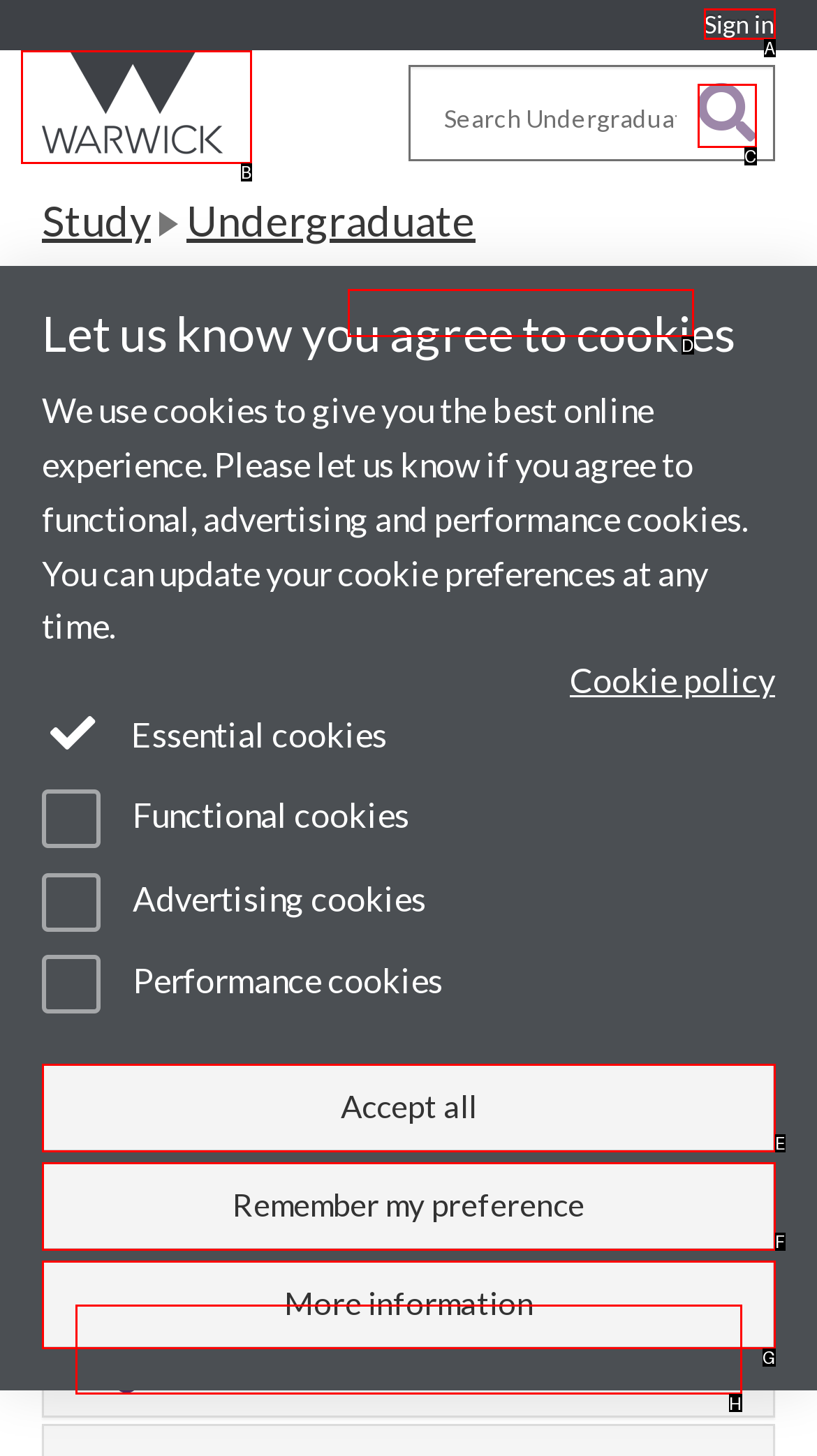Determine the letter of the UI element that you need to click to perform the task: Sign in.
Provide your answer with the appropriate option's letter.

A